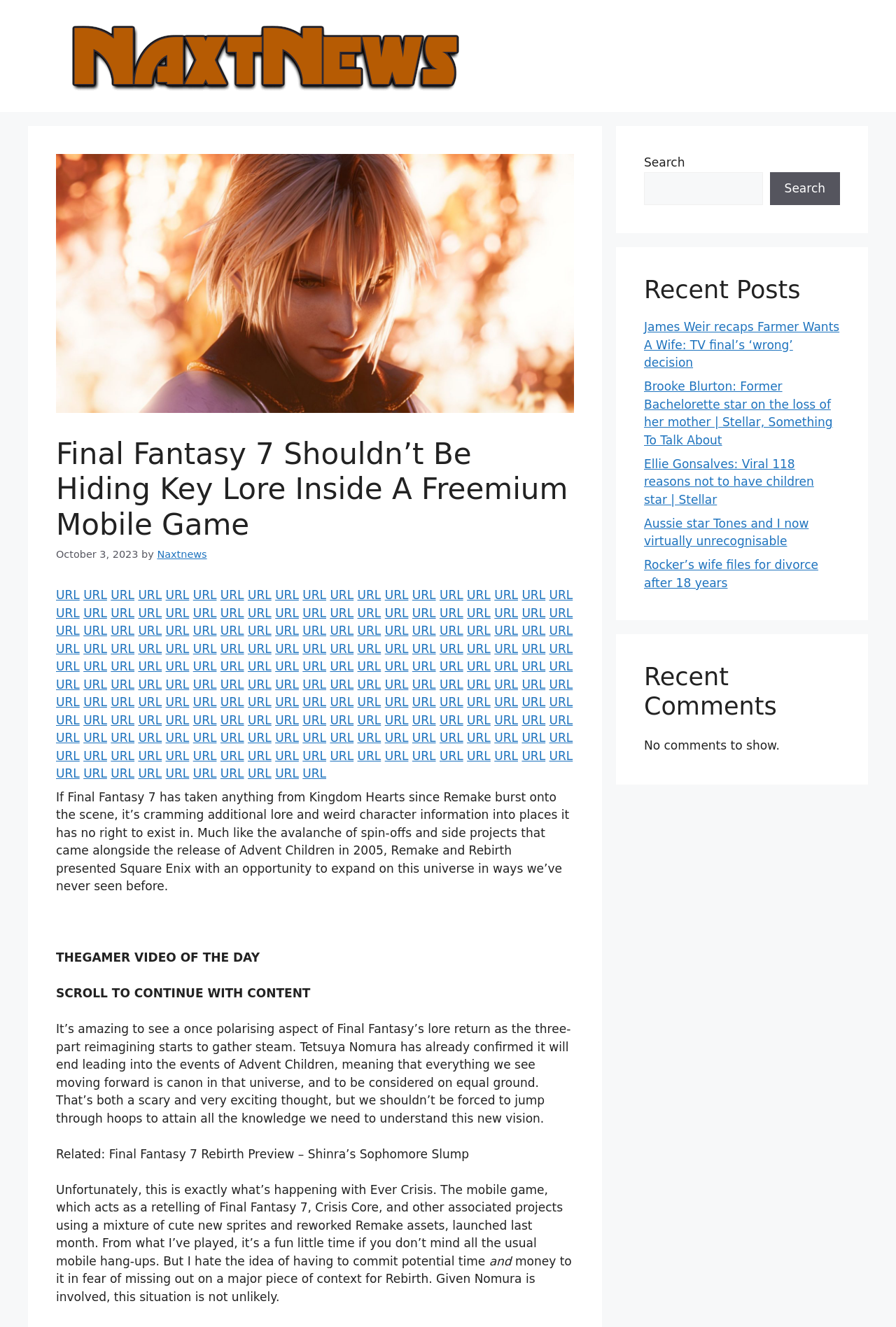Give a one-word or phrase response to the following question: How many URL links are there in the webpage?

40